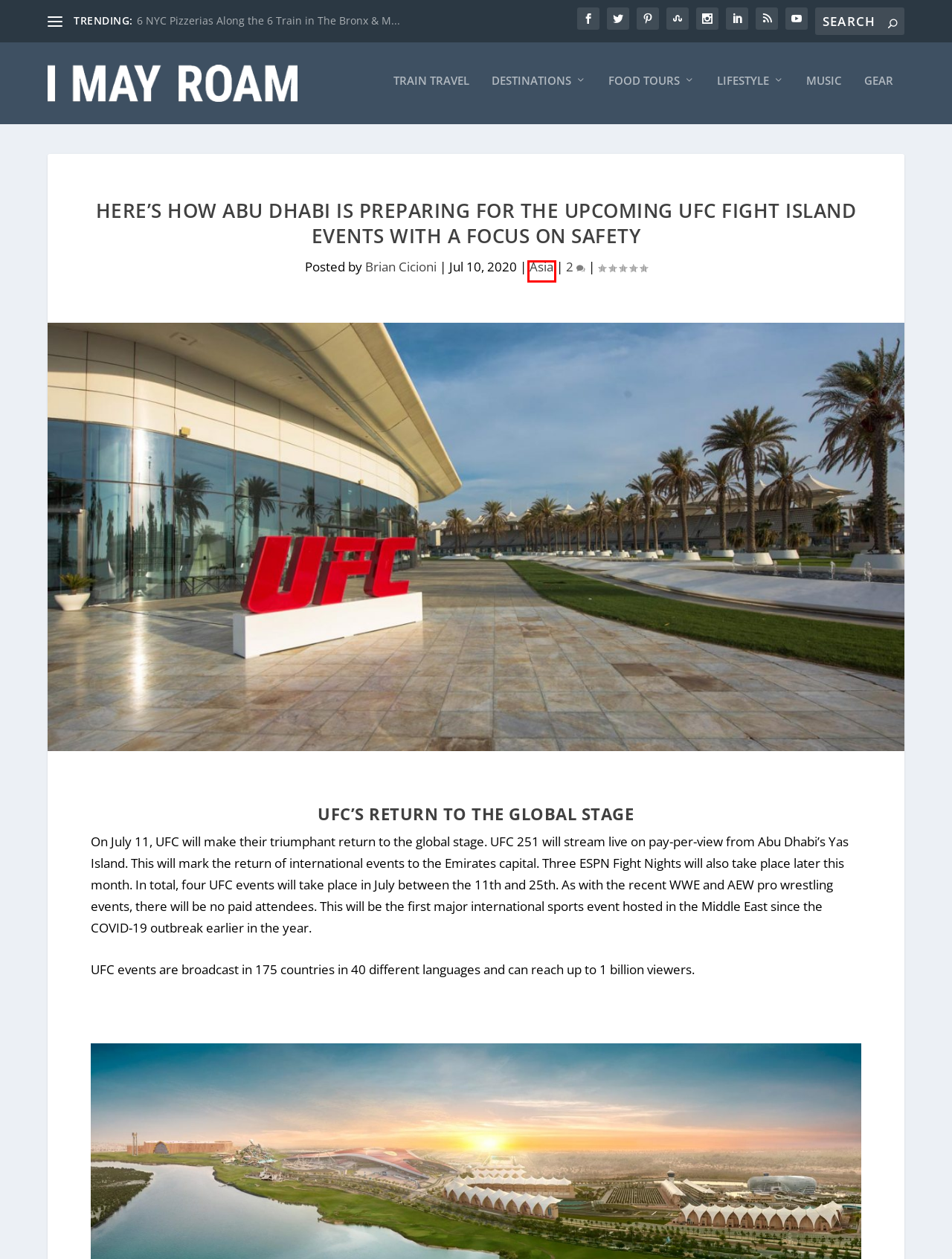You have a screenshot of a webpage with an element surrounded by a red bounding box. Choose the webpage description that best describes the new page after clicking the element inside the red bounding box. Here are the candidates:
A. Trains Archives - I May Roam
B. I May Roam - Travel, music and food tours
C. Asia Archives - I May Roam
D. Music Archives - I May Roam
E. Gear... for when you roam - I May Roam
F. Brian Cicioni
G. Museums Archives - I May Roam
H. 6 NYC Pizzerias Along the 6 Train in The Bronx & Manhattan

C